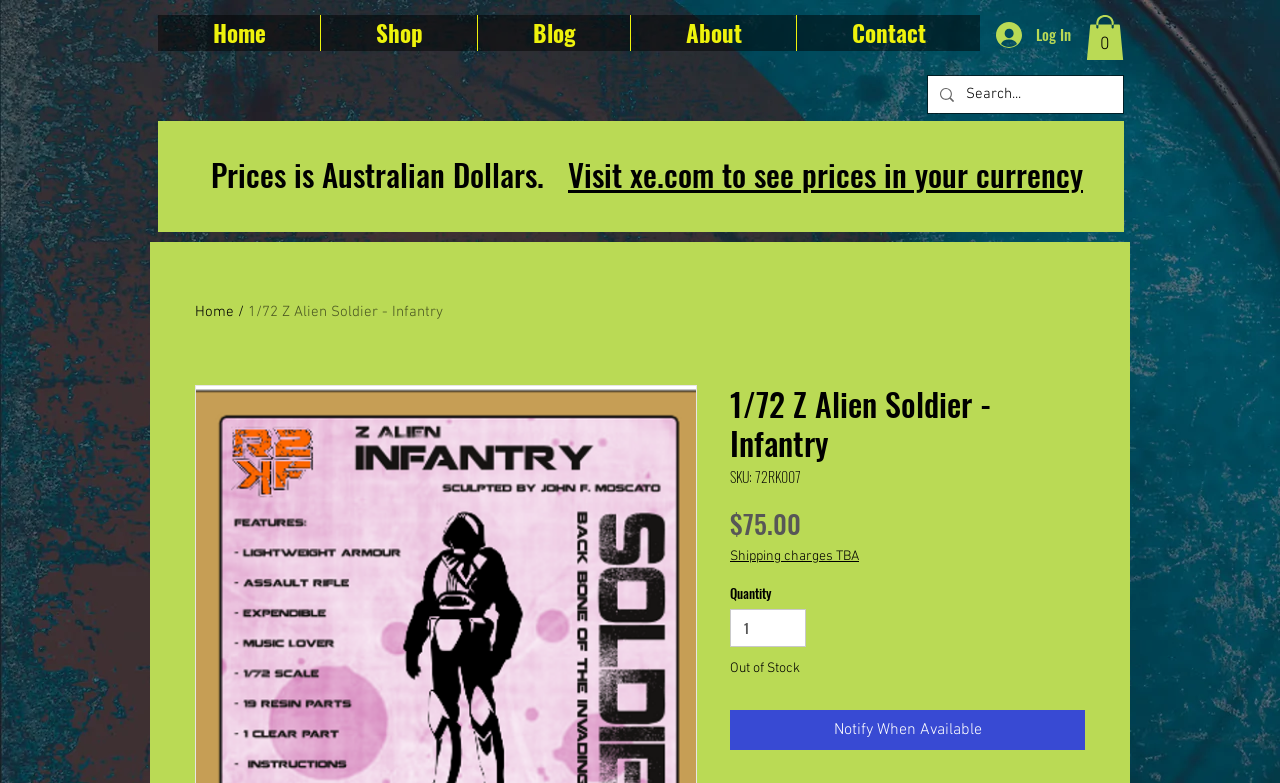Please locate the bounding box coordinates of the element that should be clicked to achieve the given instruction: "View the product details".

[0.57, 0.492, 0.848, 0.59]